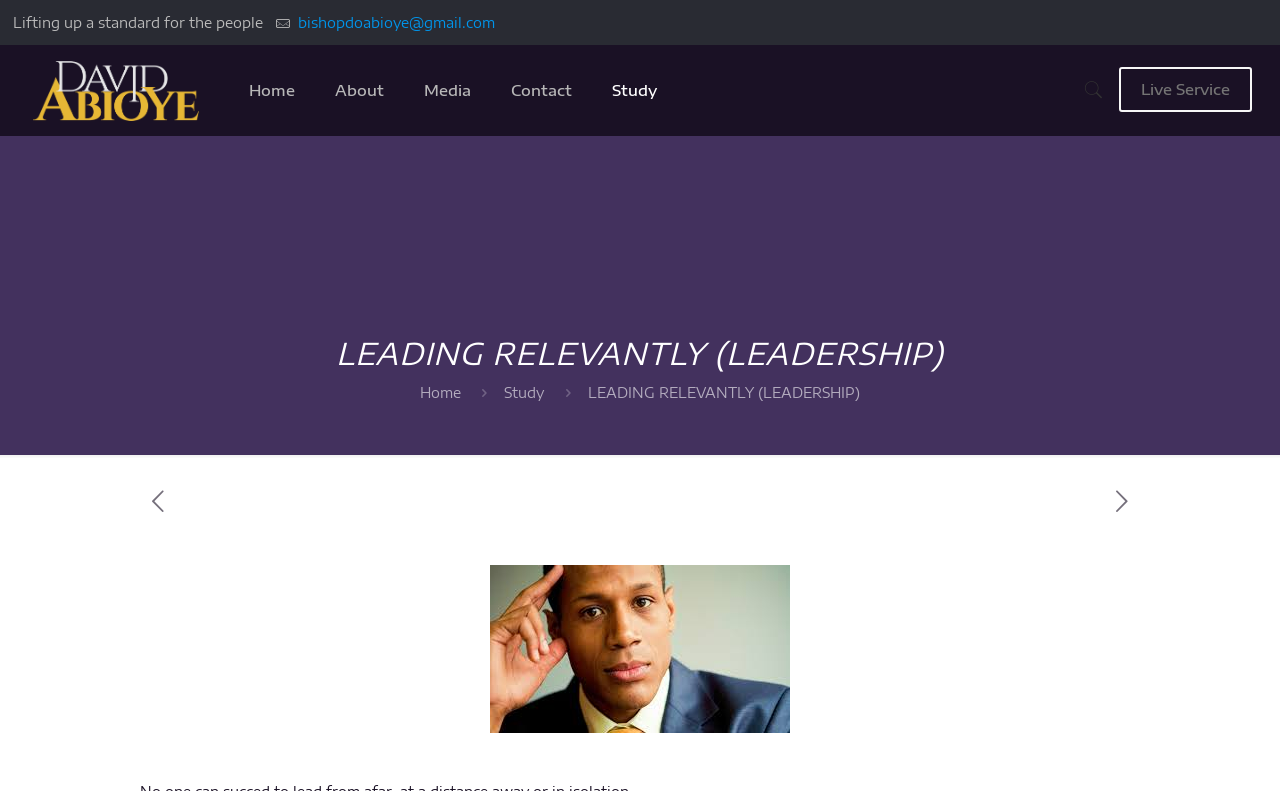Based on the element description, predict the bounding box coordinates (top-left x, top-left y, bottom-right x, bottom-right y) for the UI element in the screenshot: title="David Abioye"

[0.026, 0.057, 0.155, 0.171]